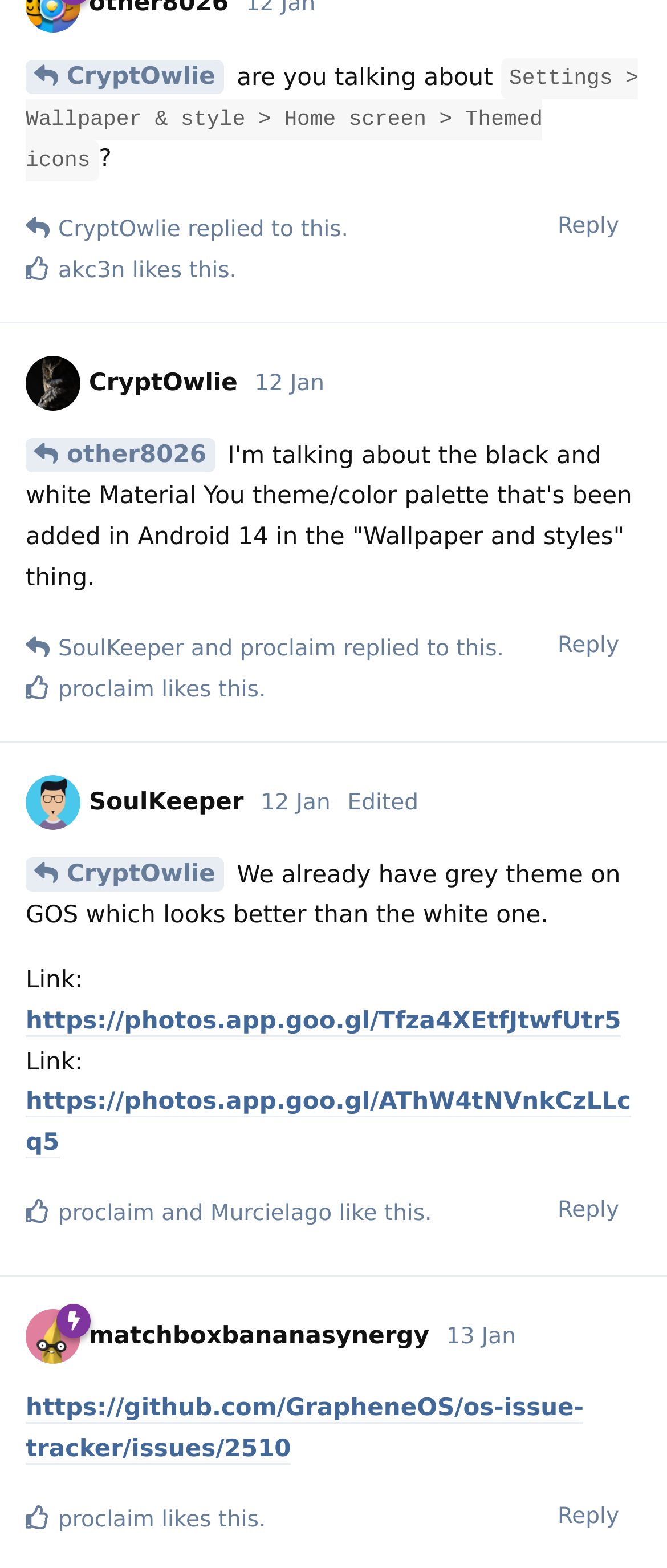Based on the element description, predict the bounding box coordinates (top-left x, top-left y, bottom-right x, bottom-right y) for the UI element in the screenshot: 12 Jan

[0.382, 0.236, 0.486, 0.253]